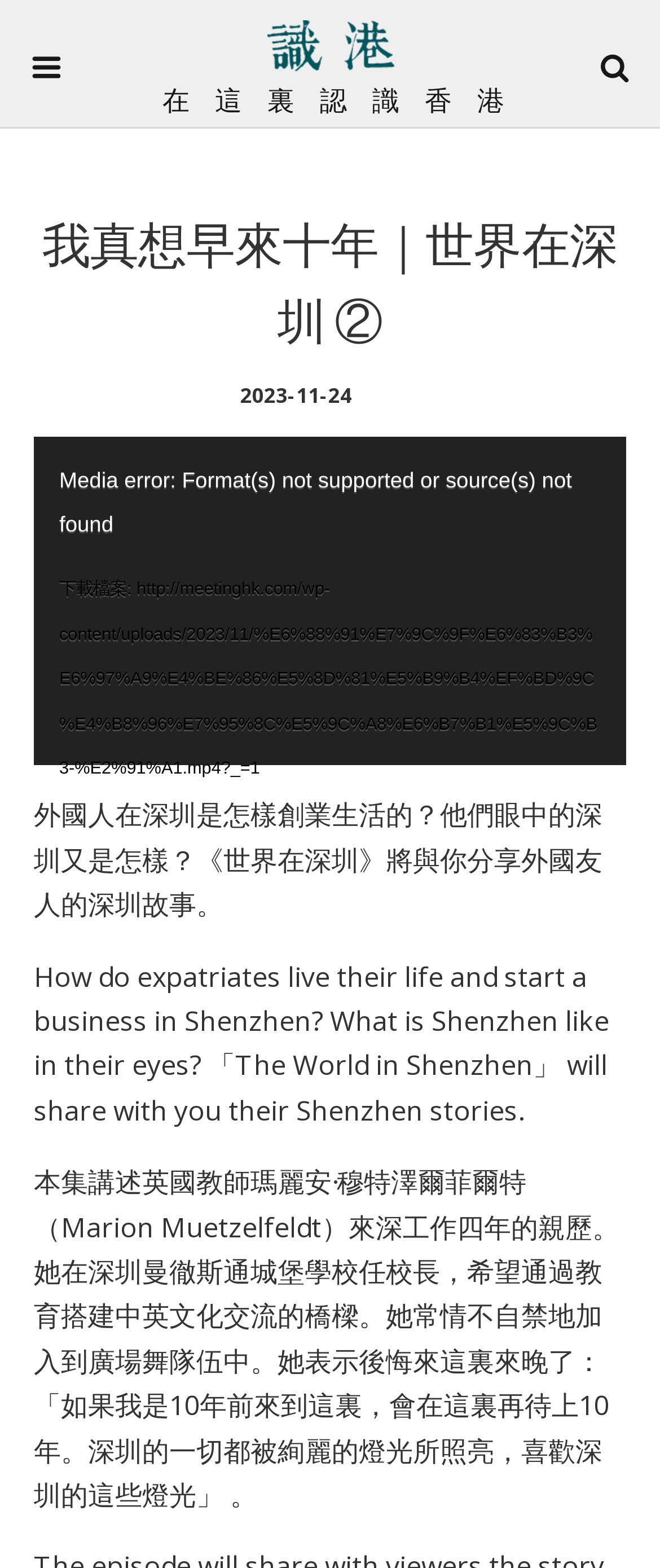What is the occupation of Marion Muetzelfeldt?
Based on the visual details in the image, please answer the question thoroughly.

According to the webpage text, Marion Muetzelfeldt is a school principal at a school in Shenzhen, and she hopes to build a bridge for cultural exchange between China and the UK through education.